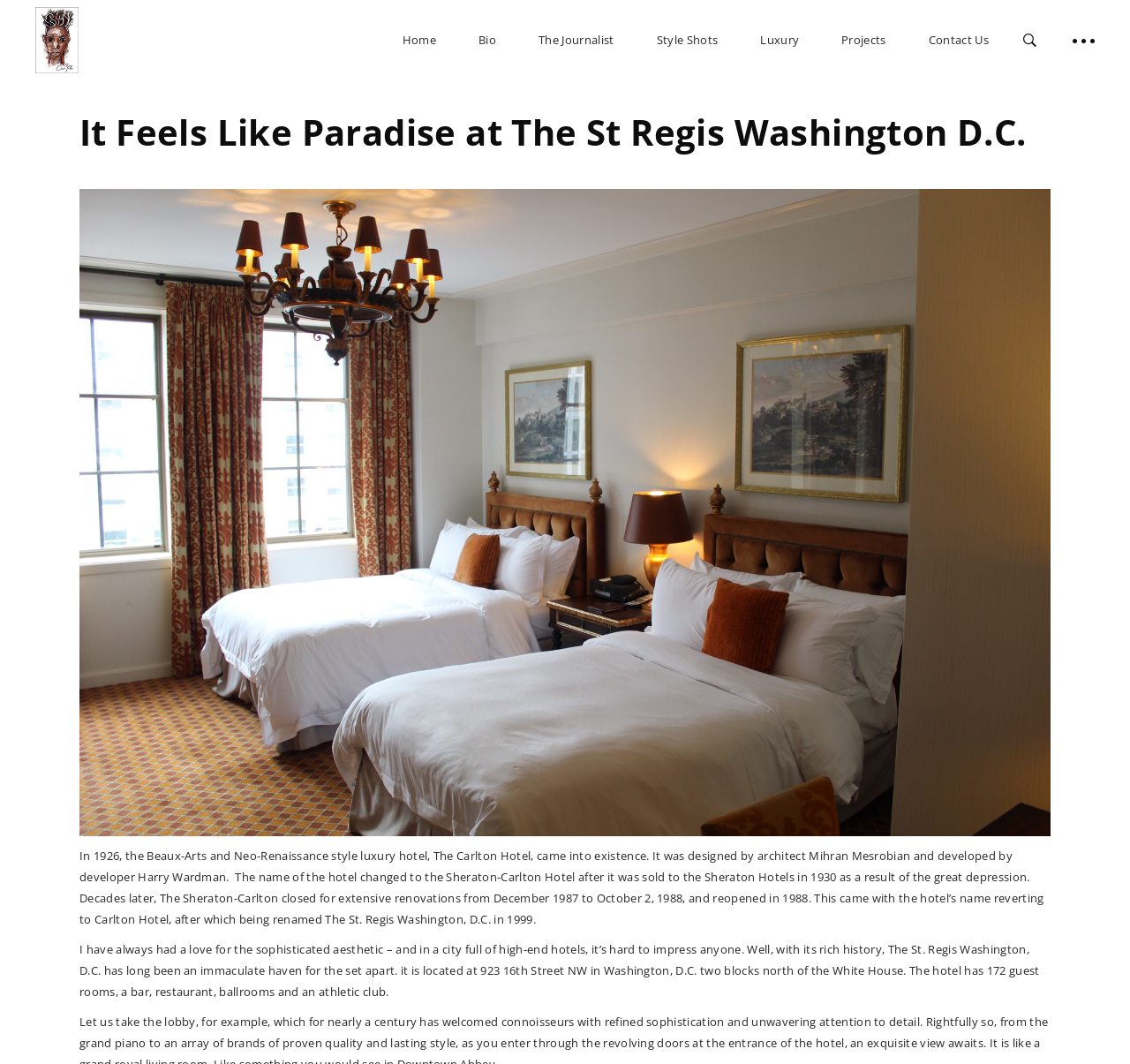Please specify the bounding box coordinates of the clickable section necessary to execute the following command: "Click the Contact Us link".

[0.803, 0.0, 0.894, 0.075]